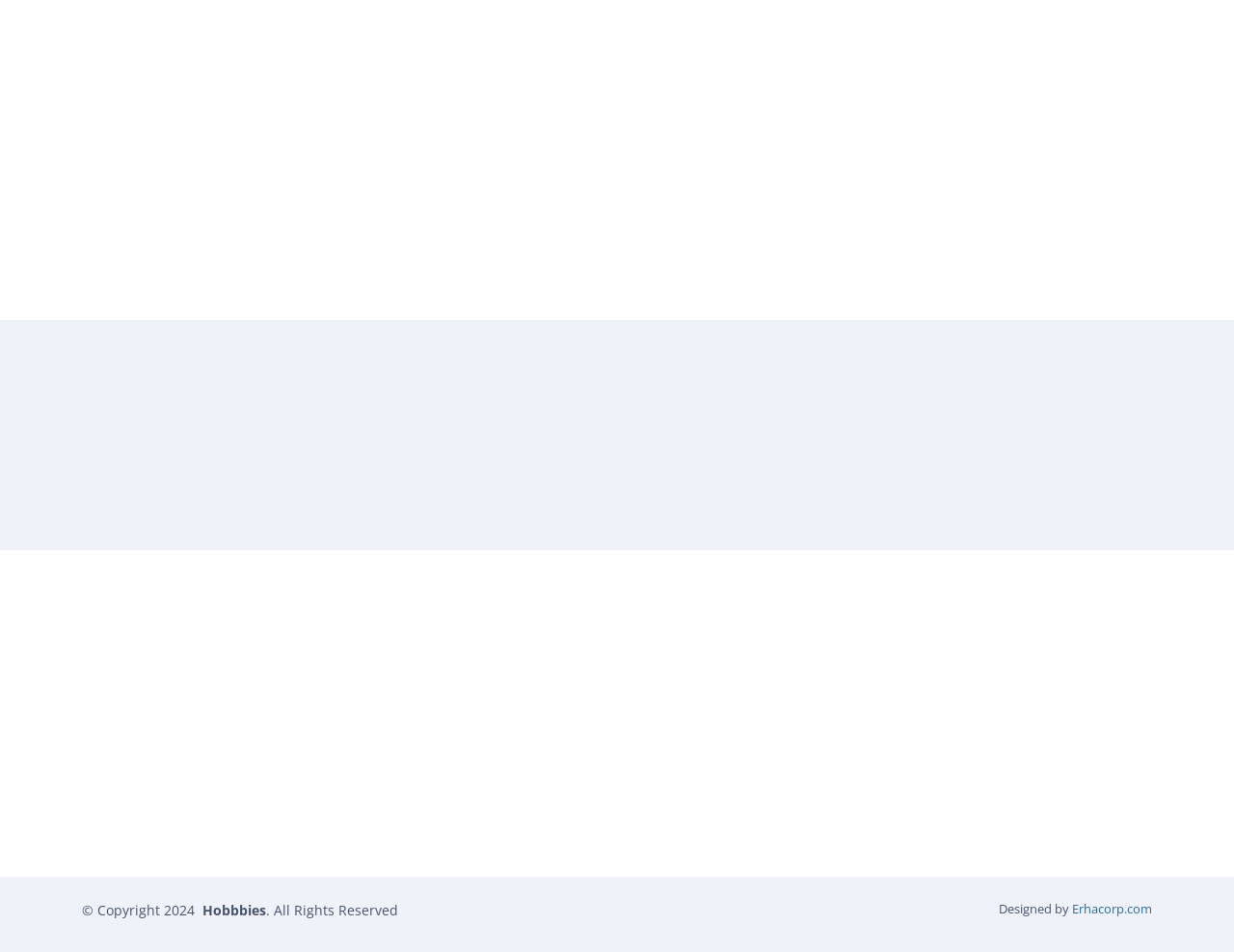Find the bounding box of the UI element described as: "Product Management". The bounding box coordinates should be given as four float values between 0 and 1, i.e., [left, top, right, bottom].

[0.527, 0.859, 0.641, 0.873]